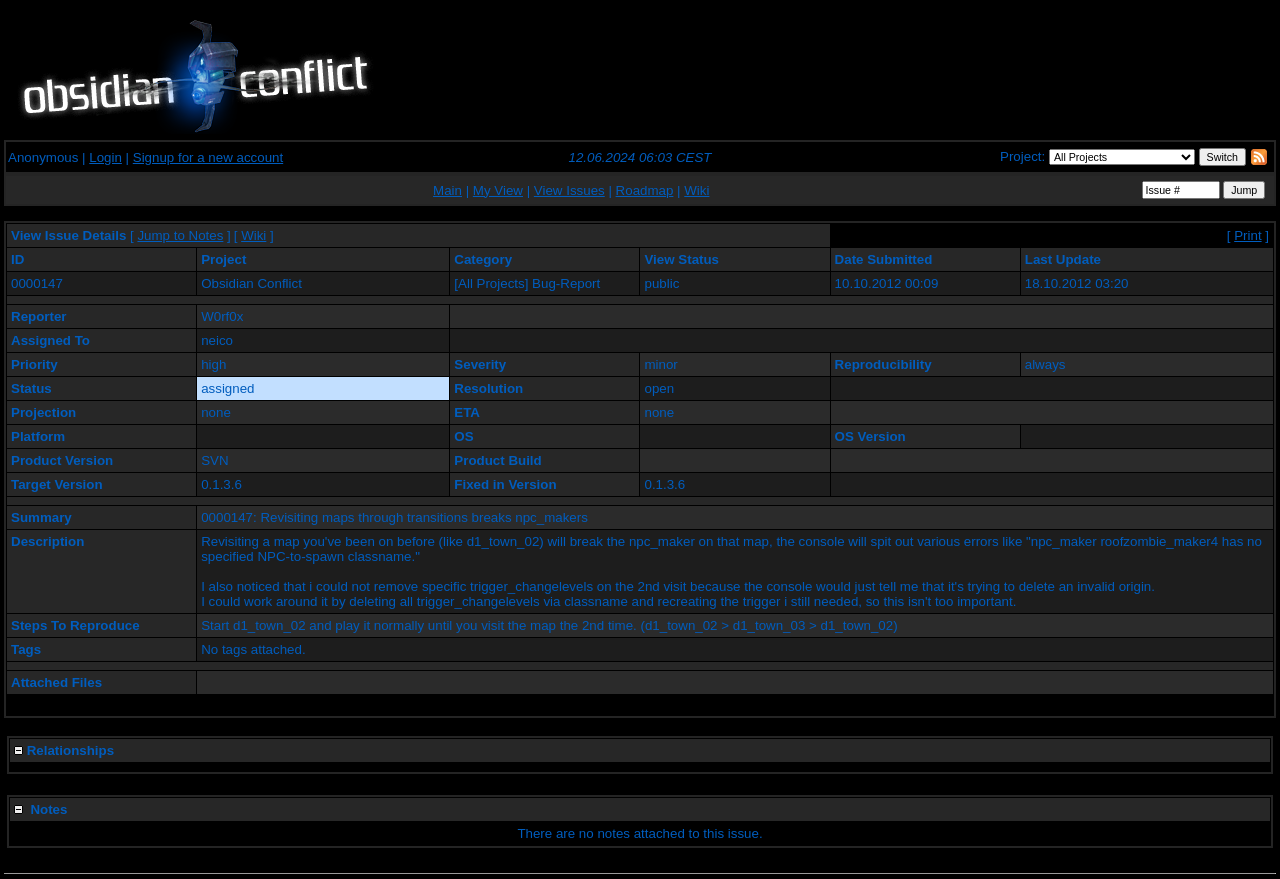Respond with a single word or short phrase to the following question: 
What is the project name of the current issue?

Obsidian Conflict